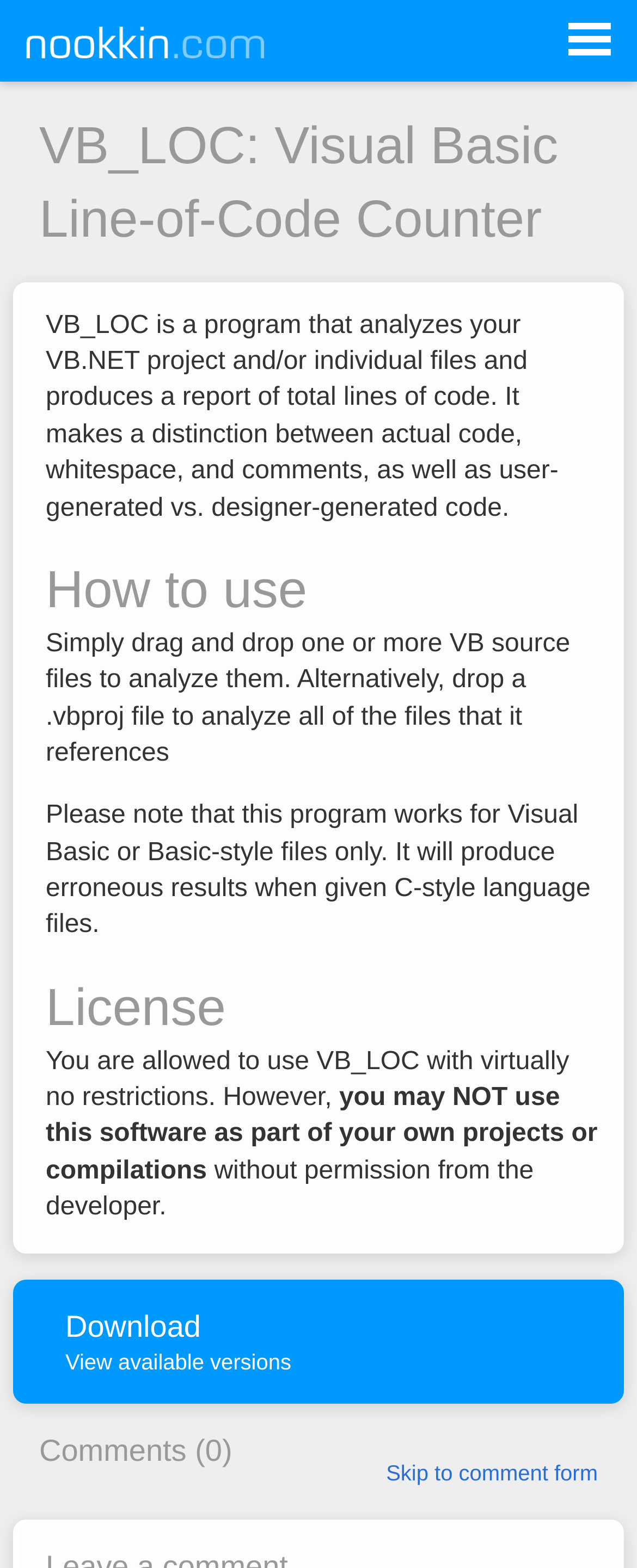Using the provided element description "Search", determine the bounding box coordinates of the UI element.

None